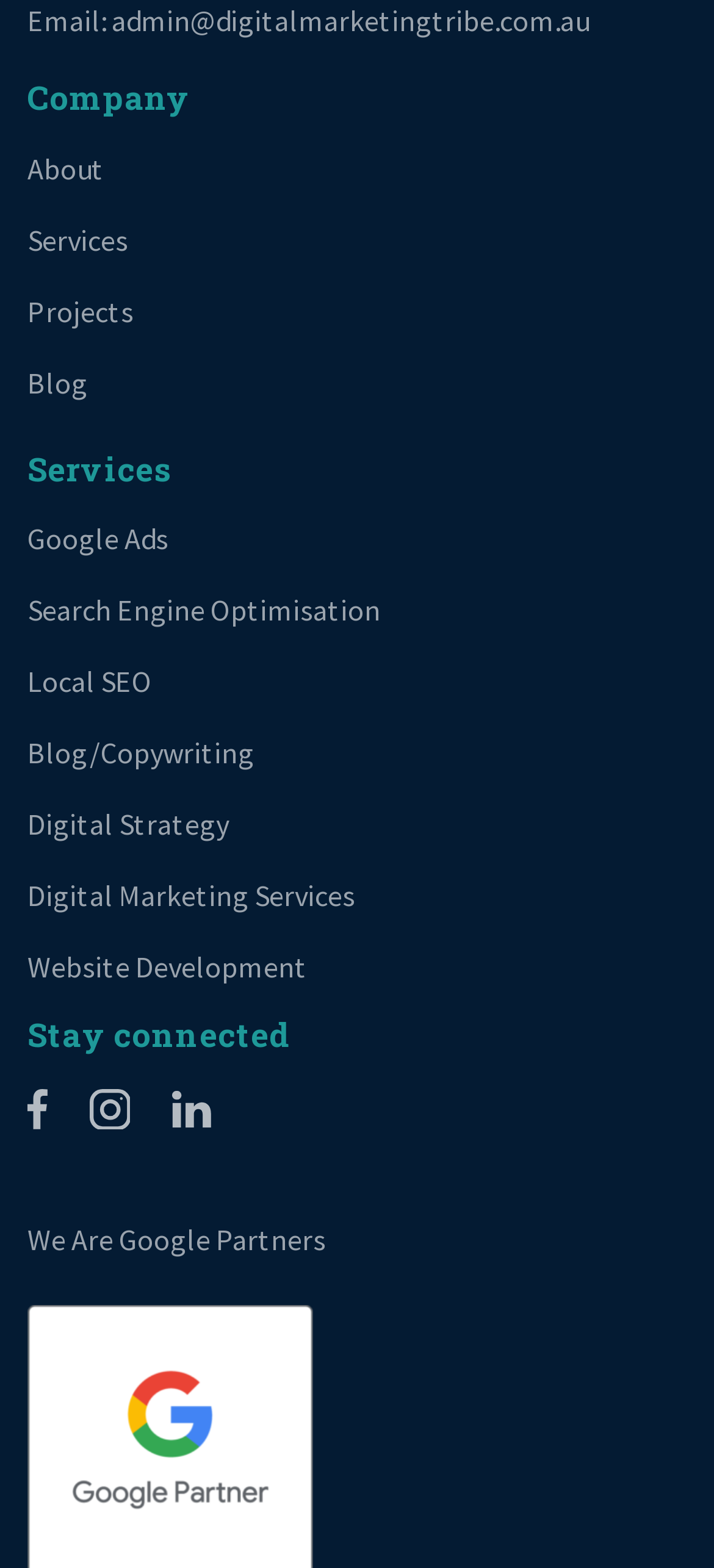Using the description: "Services", identify the bounding box of the corresponding UI element in the screenshot.

[0.038, 0.059, 0.179, 0.082]